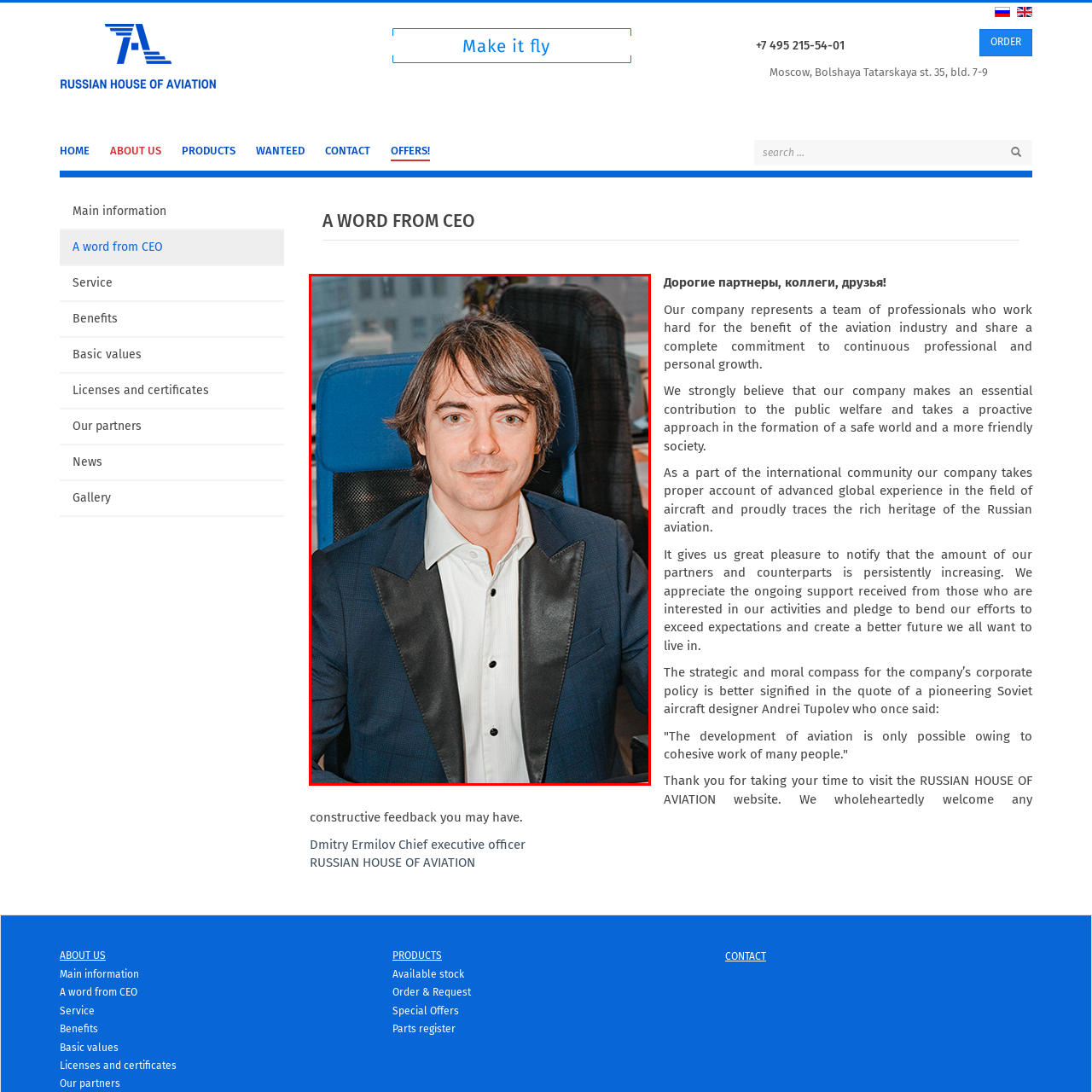Give a thorough and detailed explanation of the image enclosed by the red border.

The image features a professional individual seated at a desk, exuding an air of confidence and approachability. He is dressed in a tailored suit that incorporates a distinctive tuxedo-style jacket with a satin lapel, complemented by a crisp white shirt underneath. His hairstyle is casual yet refined, with medium-length hair styled to frame his face. The background showcases an office environment, hinting at a bustling and dynamic workplace.

This individual represents the voice of leadership within the organization, participating in the message delivered in the segment titled "A Word from CEO." The setting and attire suggest a formal yet modern approach to corporate leadership, emphasizing both professionalism and a personal touch in communication. The image conveys a sense of commitment to the aviation industry, aligning with the themes of partnership and dedication highlighted in the accompanying text.